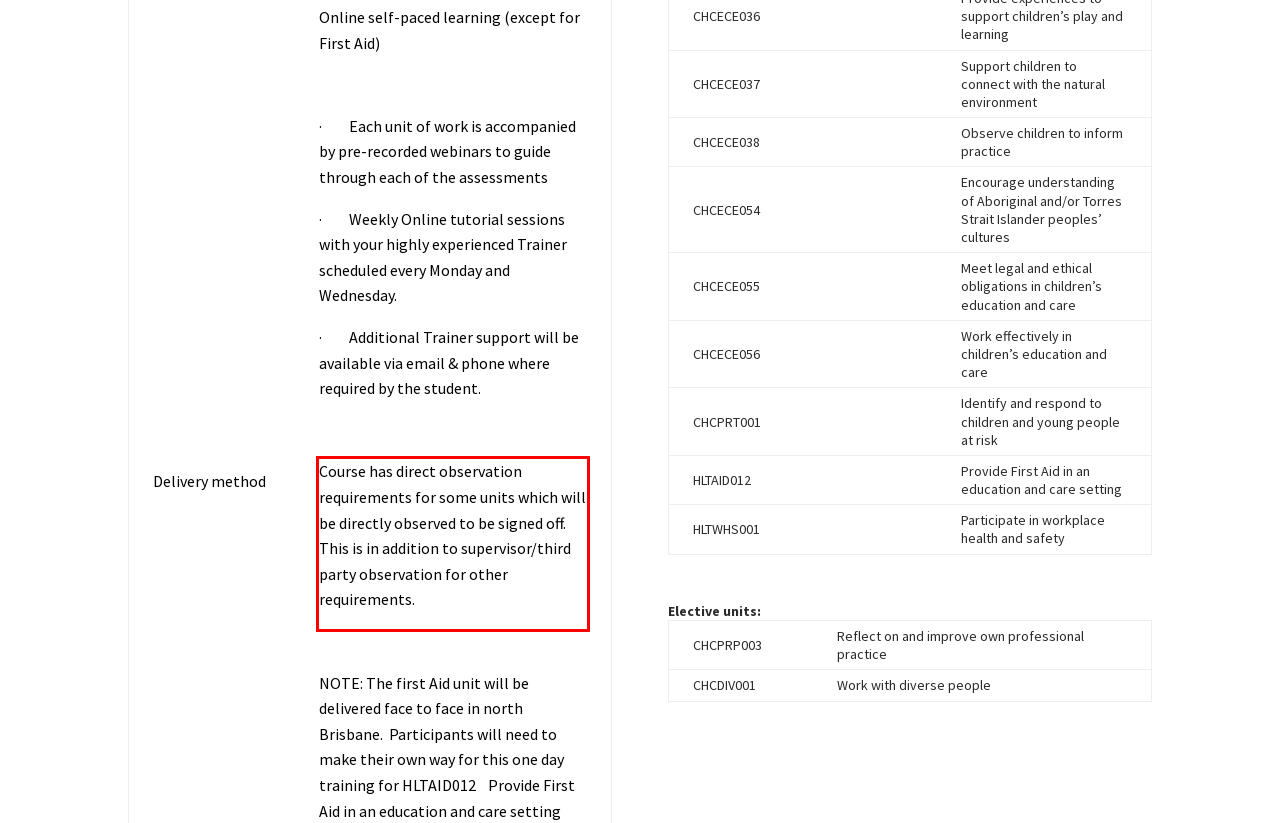Identify and transcribe the text content enclosed by the red bounding box in the given screenshot.

Course has direct observation requirements for some units which will be directly observed to be signed off. This is in addition to supervisor/third party observation for other requirements.